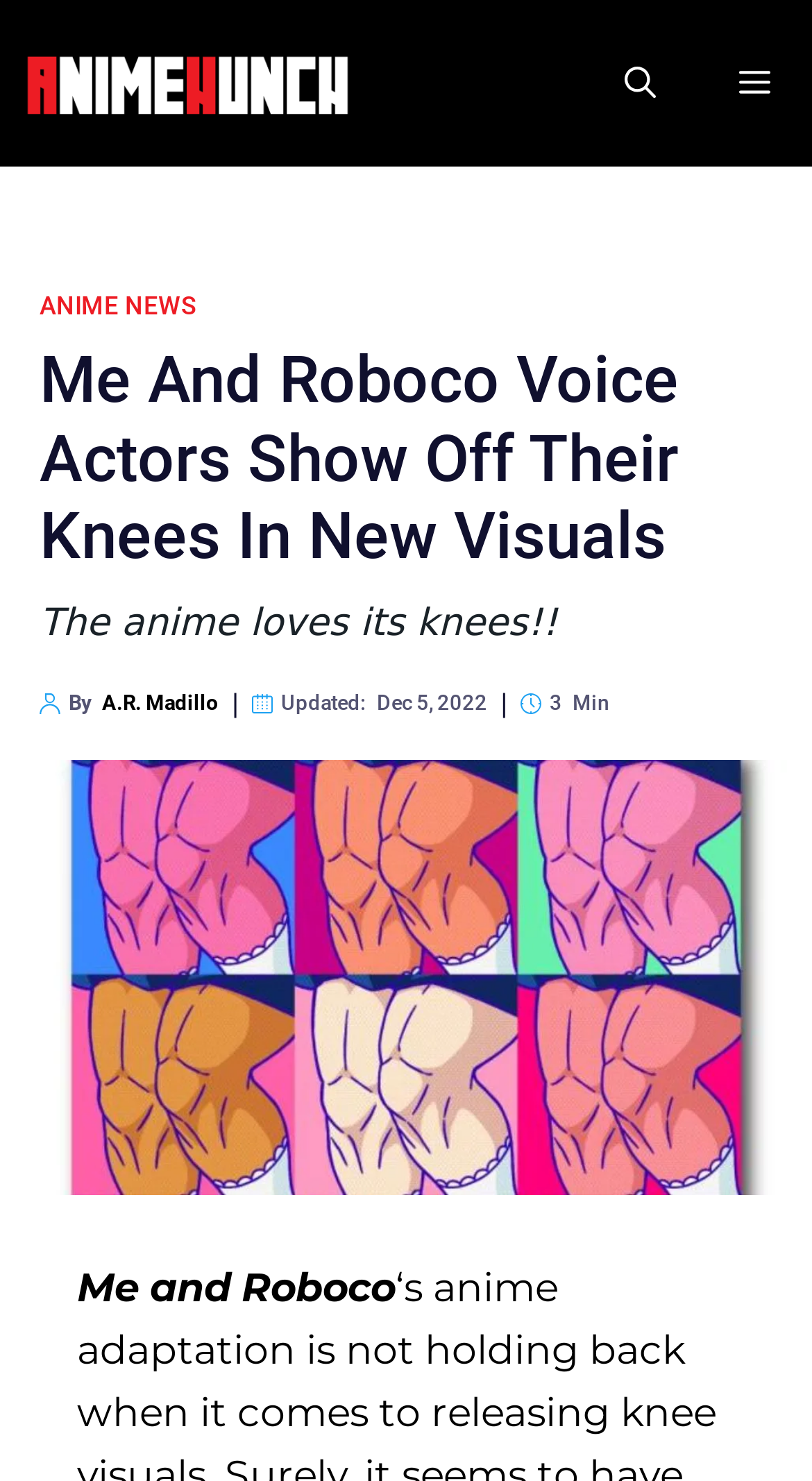Find the primary header on the webpage and provide its text.

Me And Roboco Voice Actors Show Off Their Knees In New Visuals